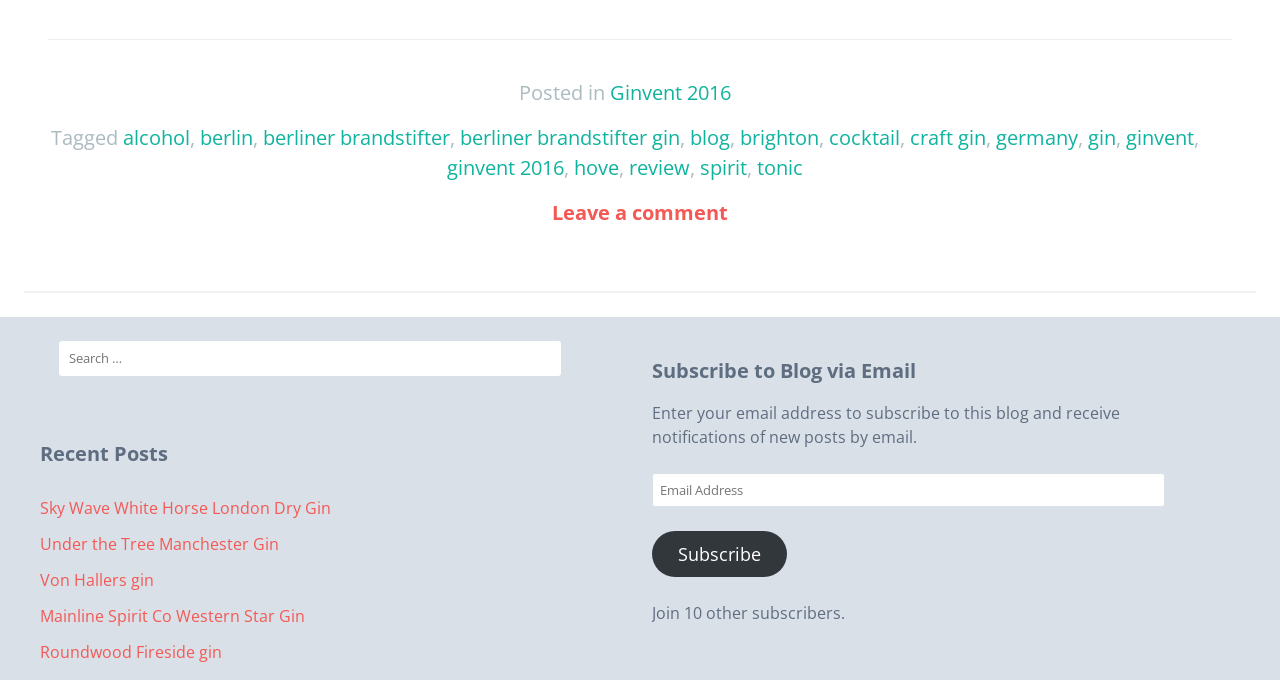What is the topic of the recent post 'Sky Wave White Horse London Dry Gin'?
Could you answer the question with a detailed and thorough explanation?

The post 'Sky Wave White Horse London Dry Gin' is listed under the 'Recent Posts' section, and its title suggests that it is a review of a specific gin product. Therefore, the topic of the post is likely a gin review.